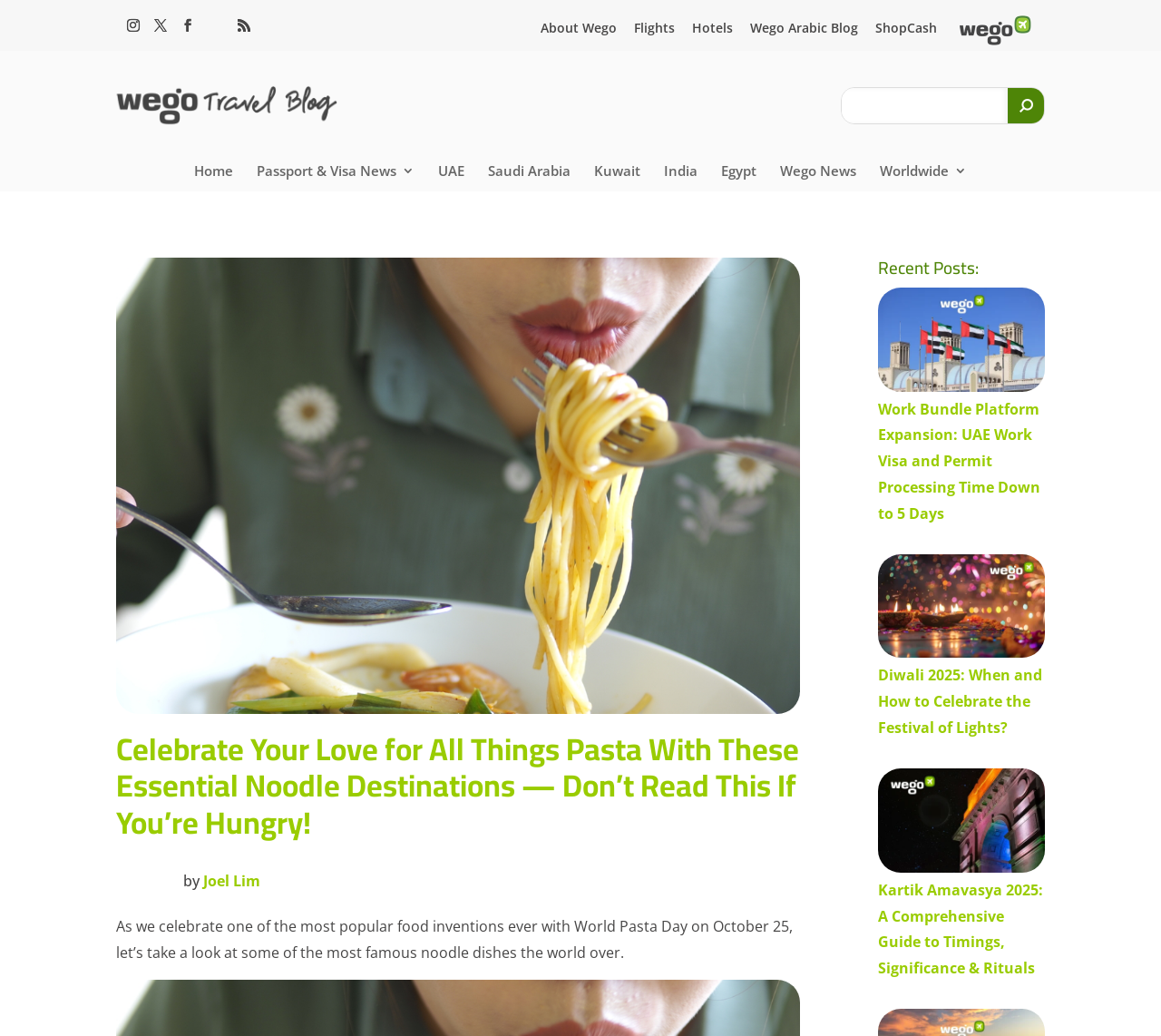Identify the bounding box coordinates of the HTML element based on this description: "name="s" placeholder="Search …" title="Search for:"".

[0.157, 0.048, 0.877, 0.05]